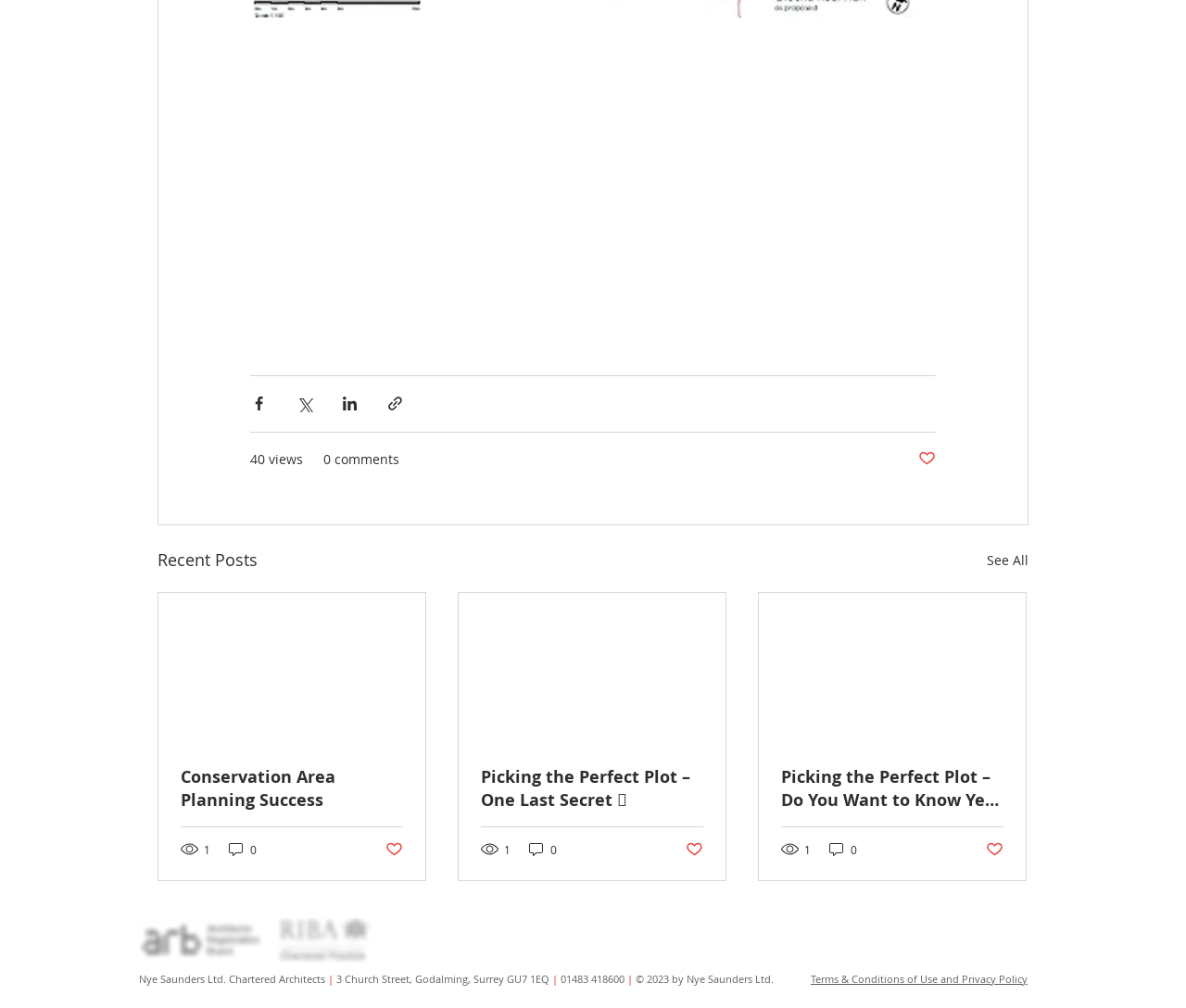Determine the bounding box coordinates of the section to be clicked to follow the instruction: "Share via Facebook". The coordinates should be given as four float numbers between 0 and 1, formatted as [left, top, right, bottom].

[0.211, 0.392, 0.226, 0.409]